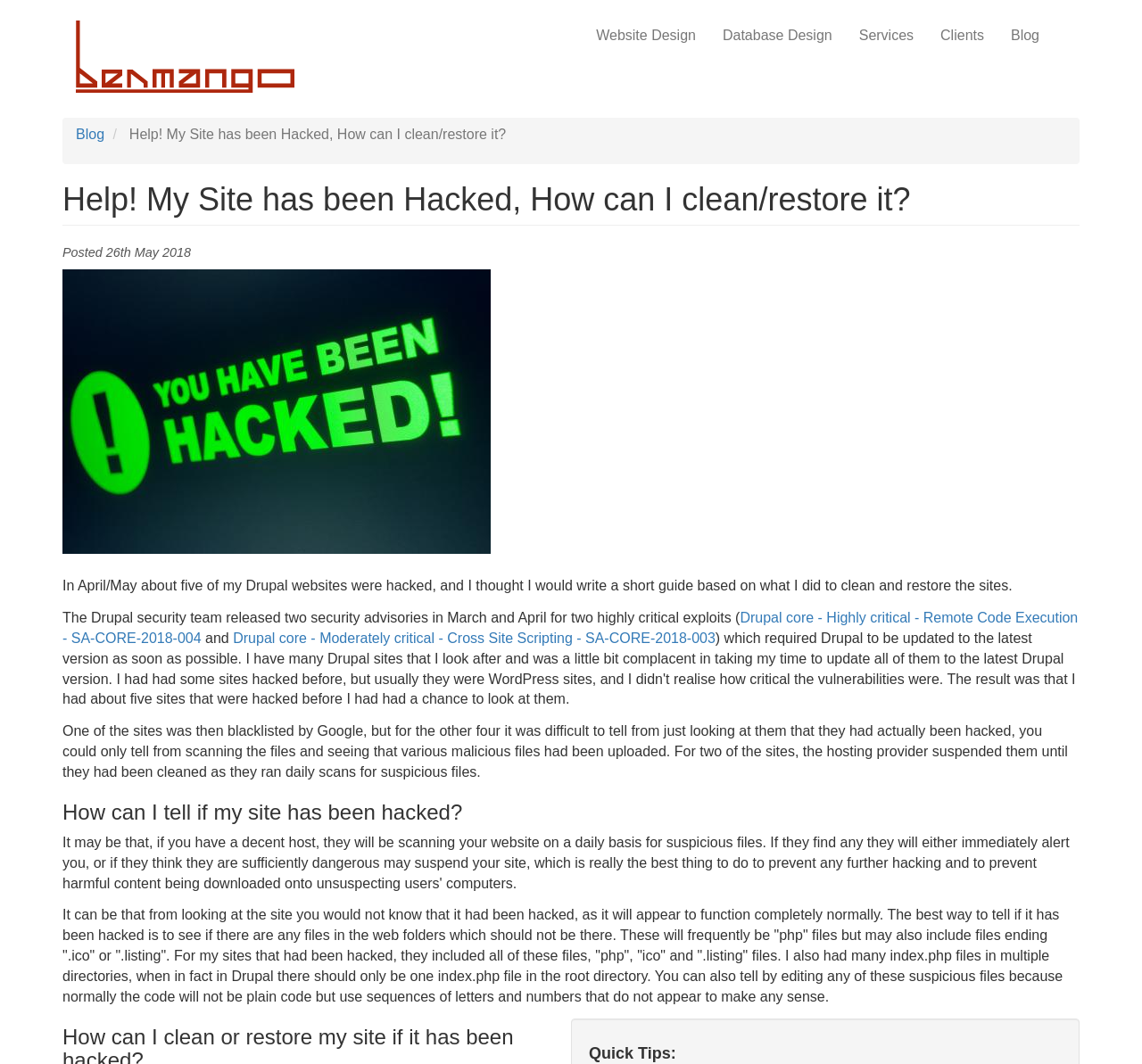Generate the text content of the main headline of the webpage.

Help! My Site has been Hacked, How can I clean/restore it?